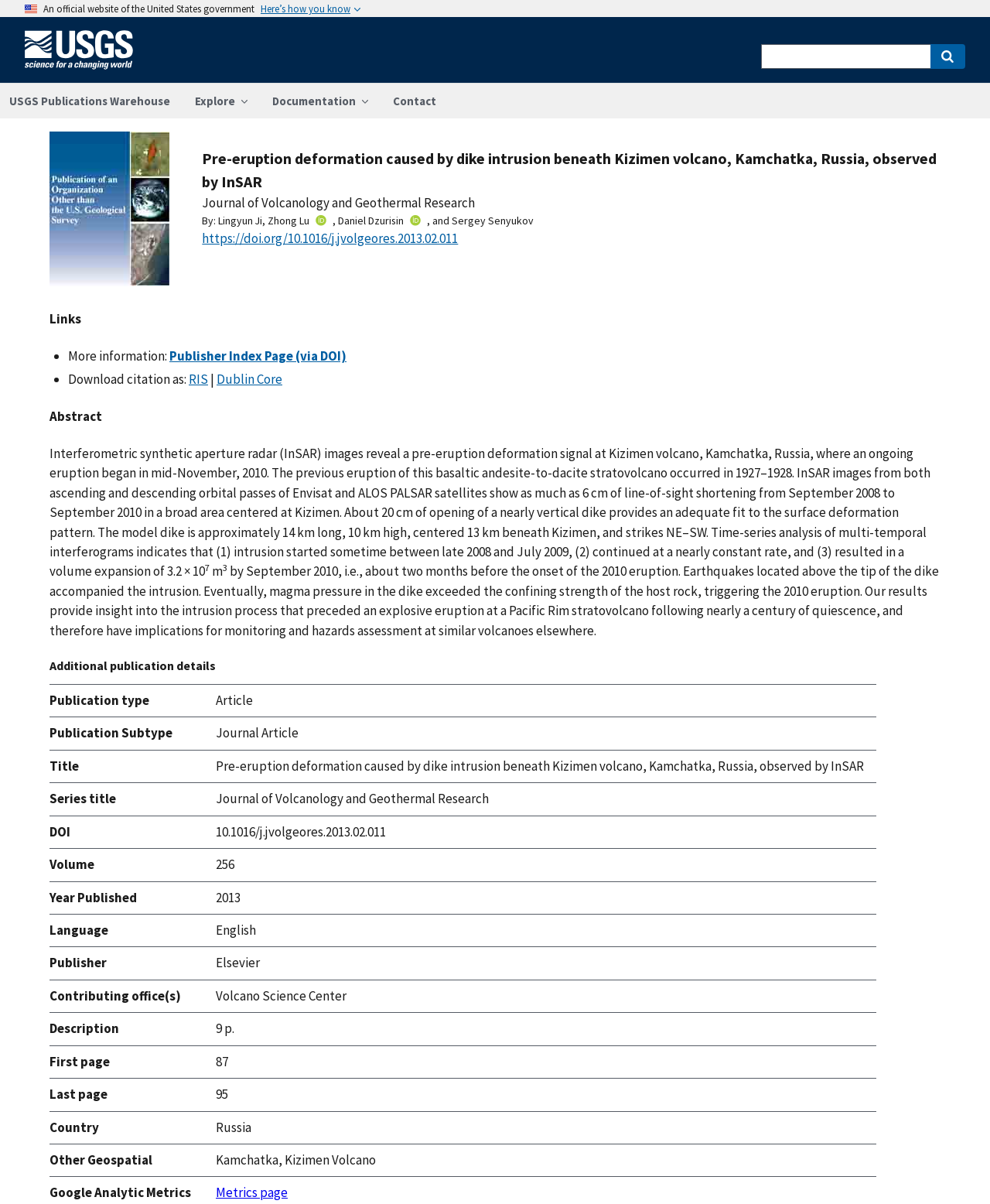Identify the bounding box coordinates of the specific part of the webpage to click to complete this instruction: "Search for something".

[0.769, 0.037, 0.975, 0.057]